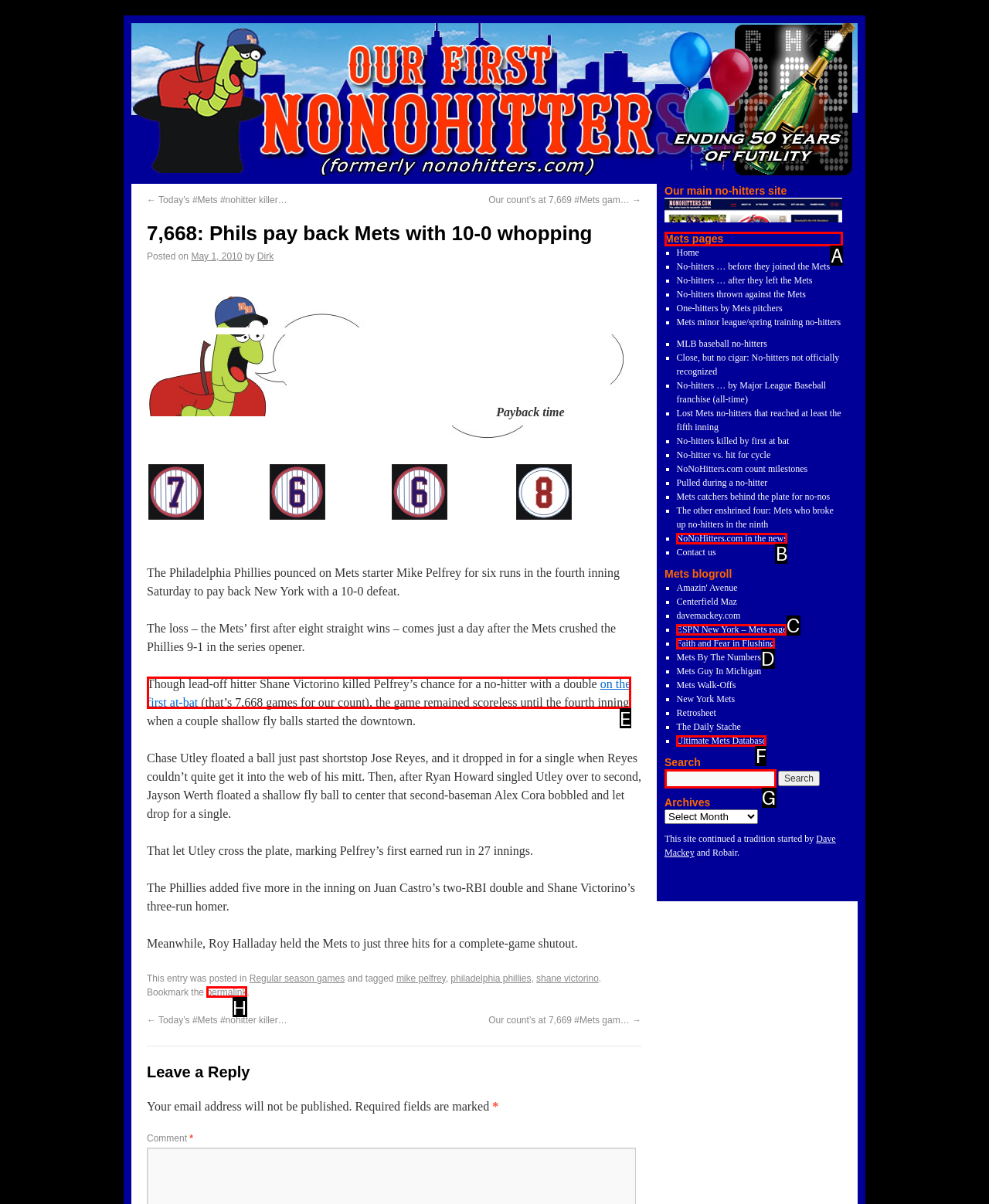Provide the letter of the HTML element that you need to click on to perform the task: View the Mets pages.
Answer with the letter corresponding to the correct option.

A